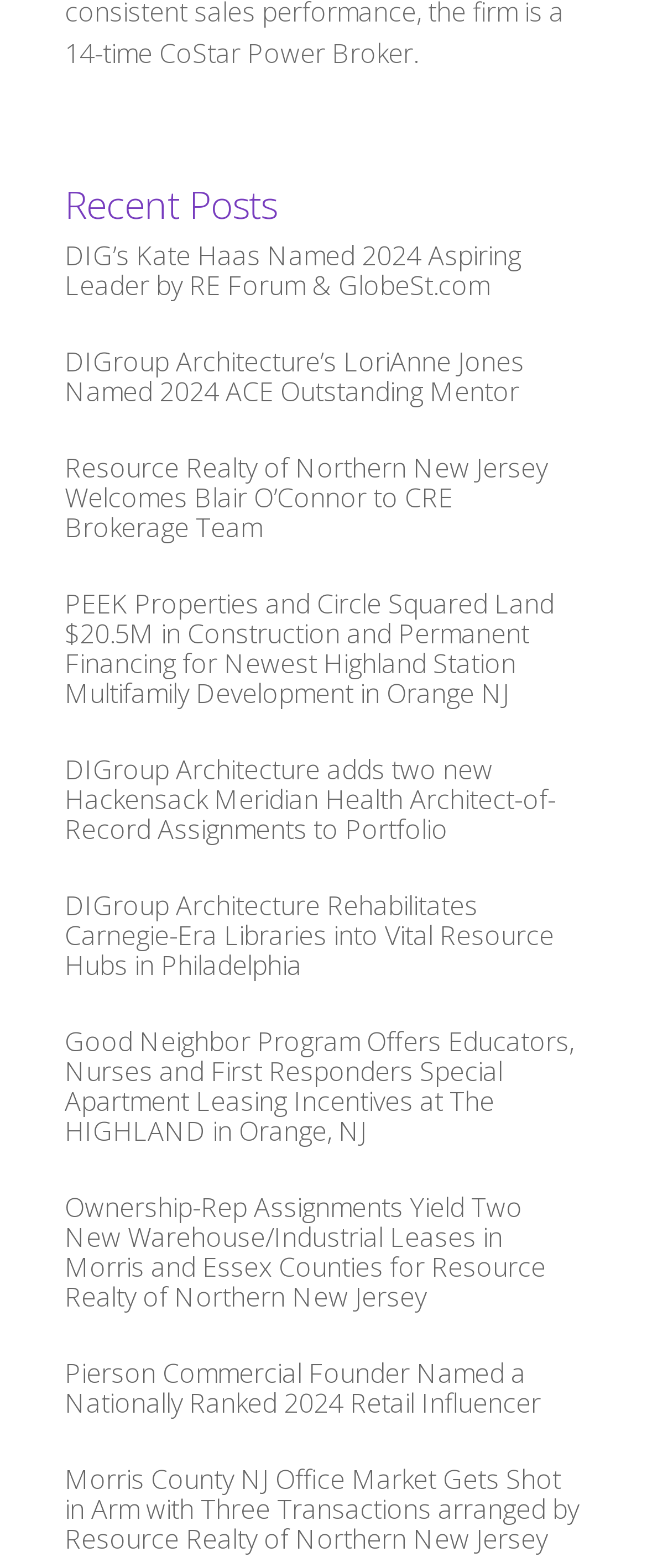Can you specify the bounding box coordinates of the area that needs to be clicked to fulfill the following instruction: "Read the post about psychologists"?

None